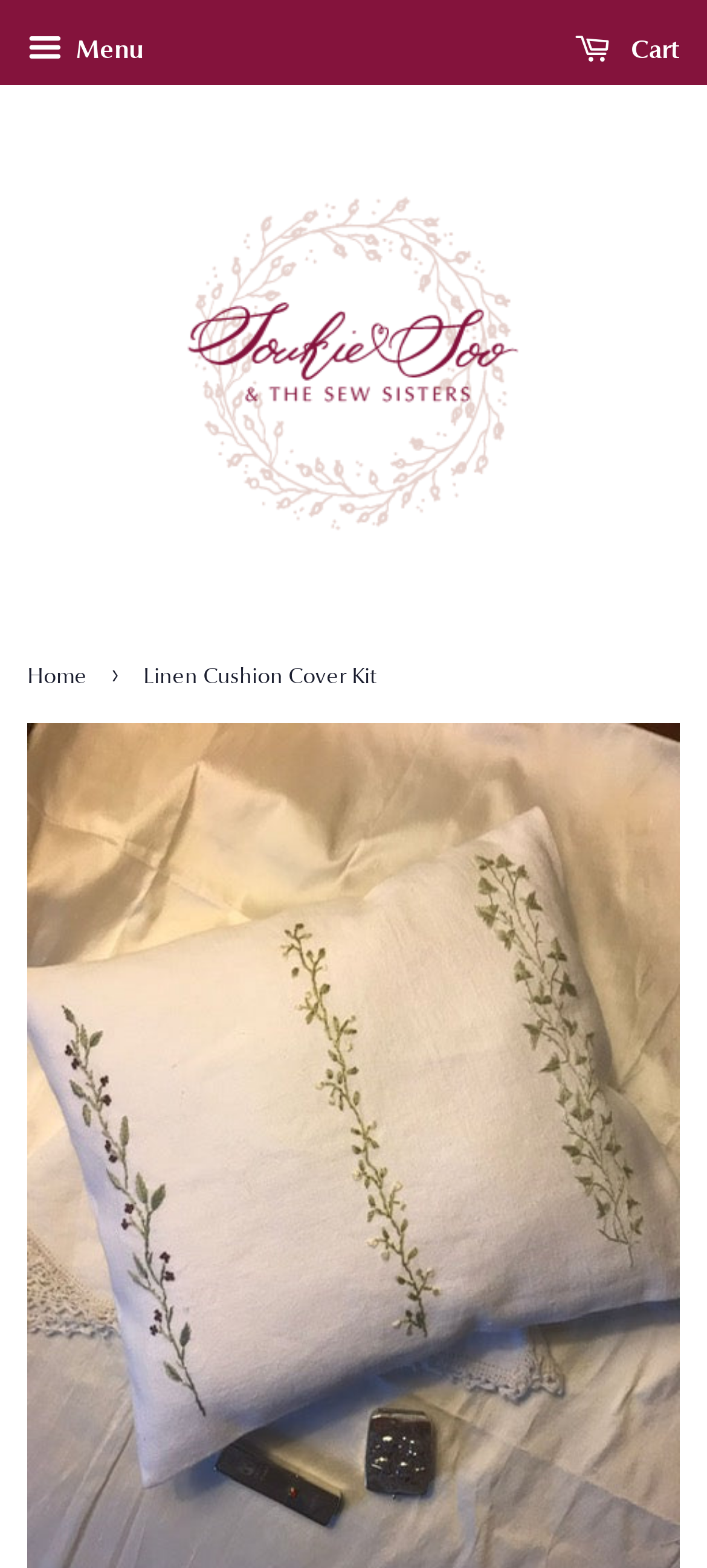Refer to the screenshot and give an in-depth answer to this question: What is the purpose of the button with the text 'Menu'?

I inferred the purpose of the button with the text 'Menu' by looking at its attribute 'controls: MobileNav', which suggests that it is used to open the mobile navigation menu.